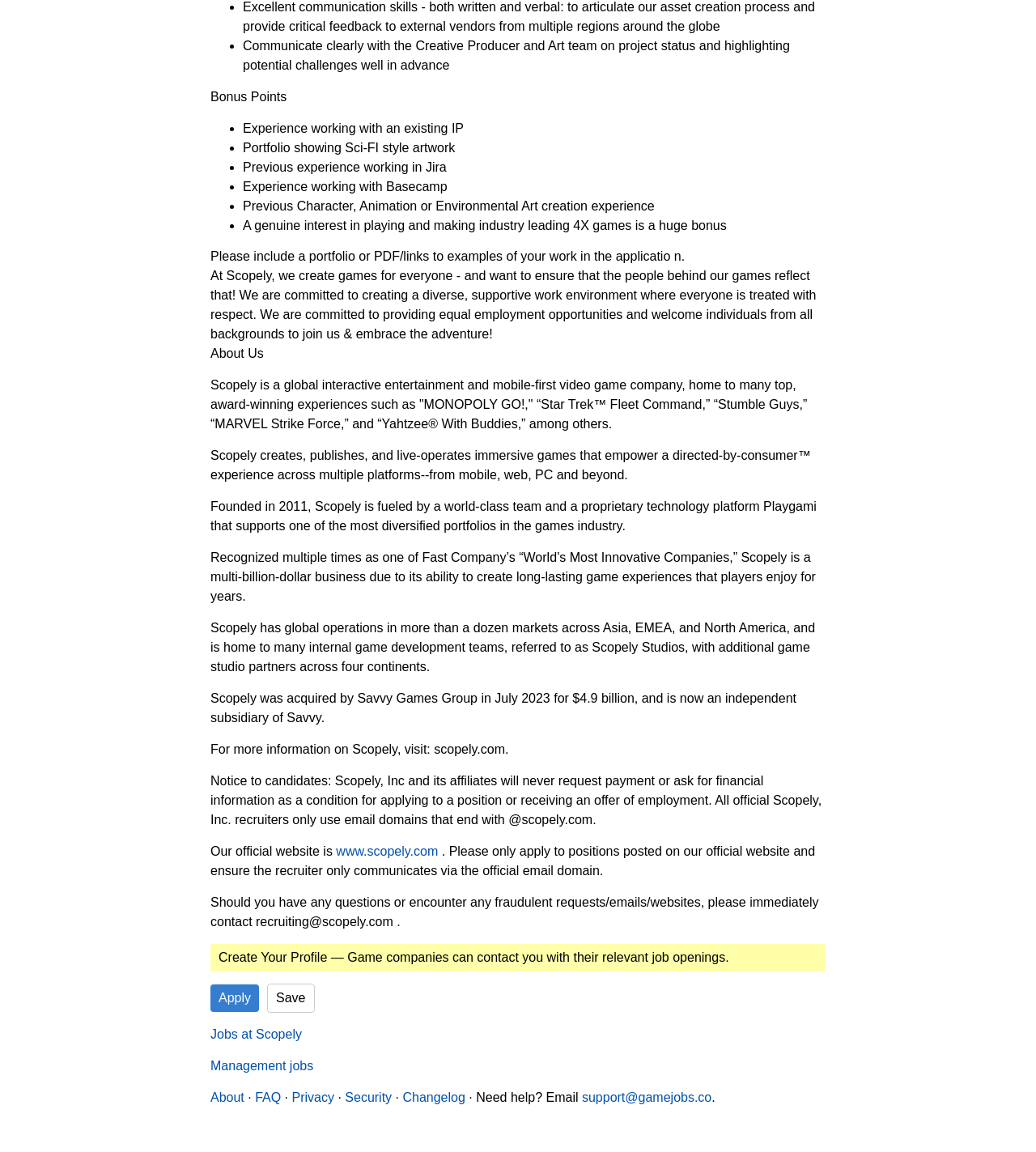Provide the bounding box coordinates of the UI element that matches the description: "Changelog".

[0.389, 0.947, 0.449, 0.959]